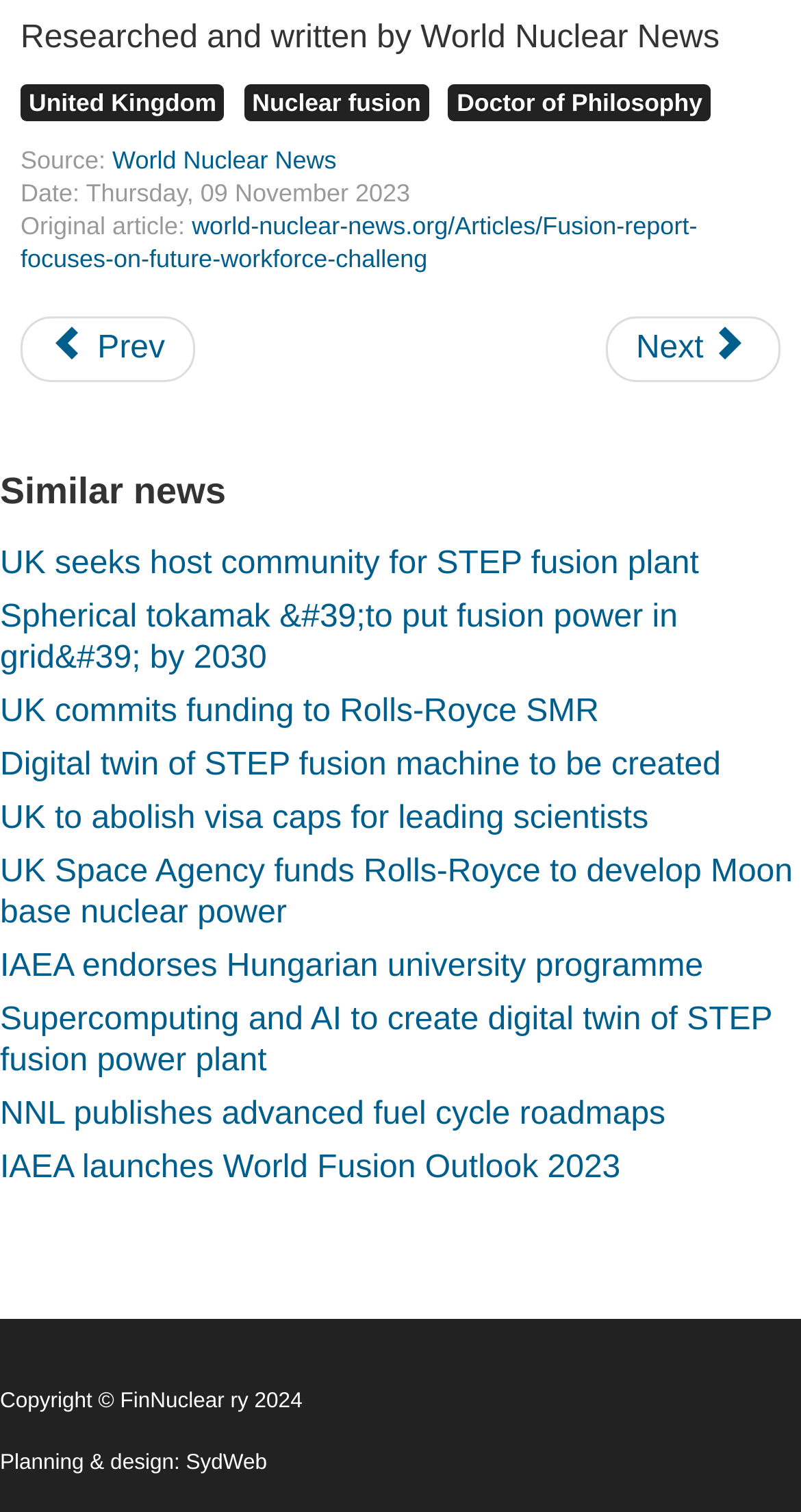Who designed the webpage?
Look at the screenshot and provide an in-depth answer.

The answer can be found at the bottom of the webpage where it says 'Planning & design: SydWeb'. This indicates that the webpage was designed by SydWeb.